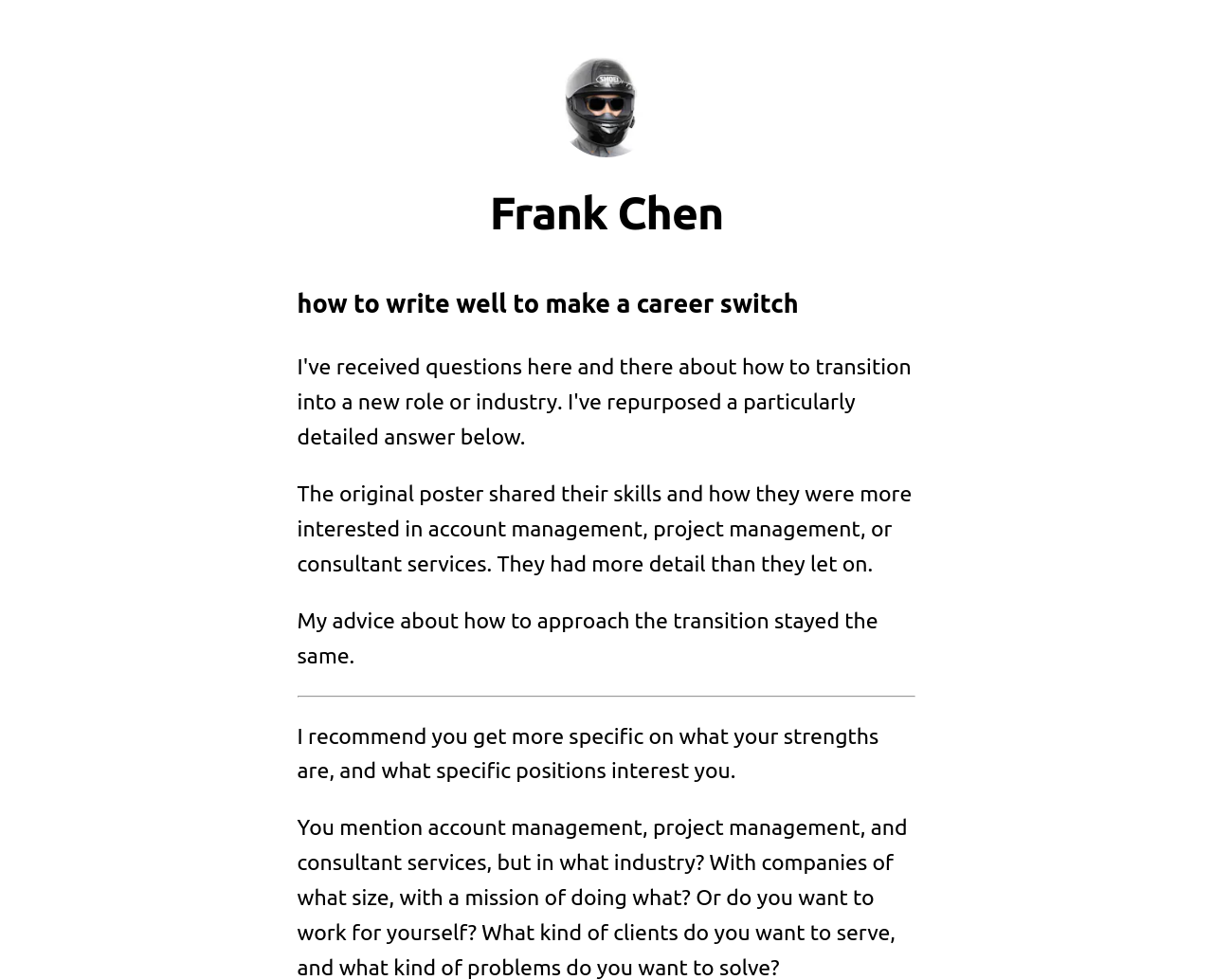Based on the description "Frank Chen", find the bounding box of the specified UI element.

[0.404, 0.19, 0.596, 0.242]